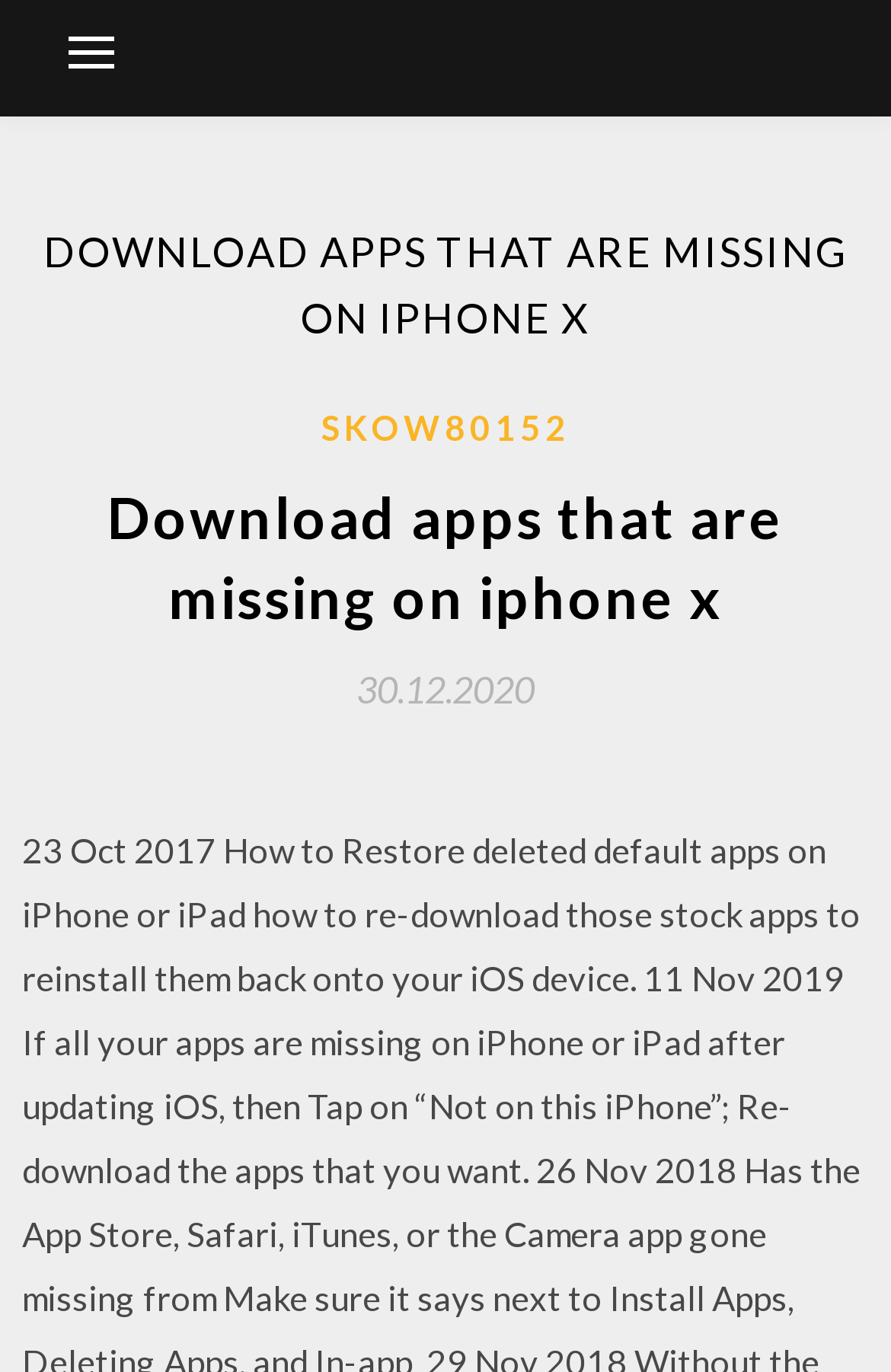What is the name of the first app listed?
Look at the image and respond with a one-word or short phrase answer.

SKOW80152